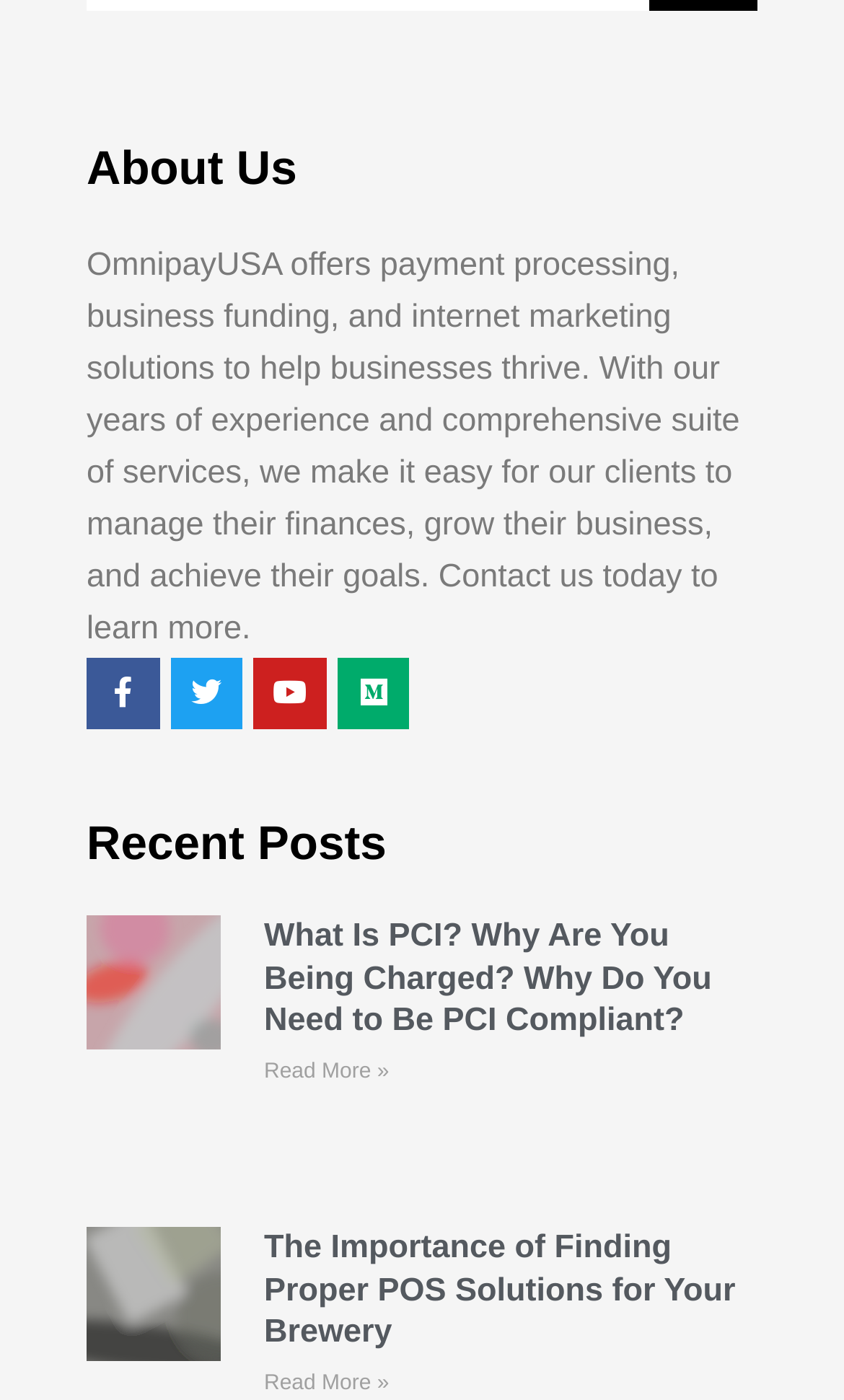Respond to the question below with a single word or phrase:
What is the purpose of OmnipayUSA's services?

To help businesses thrive